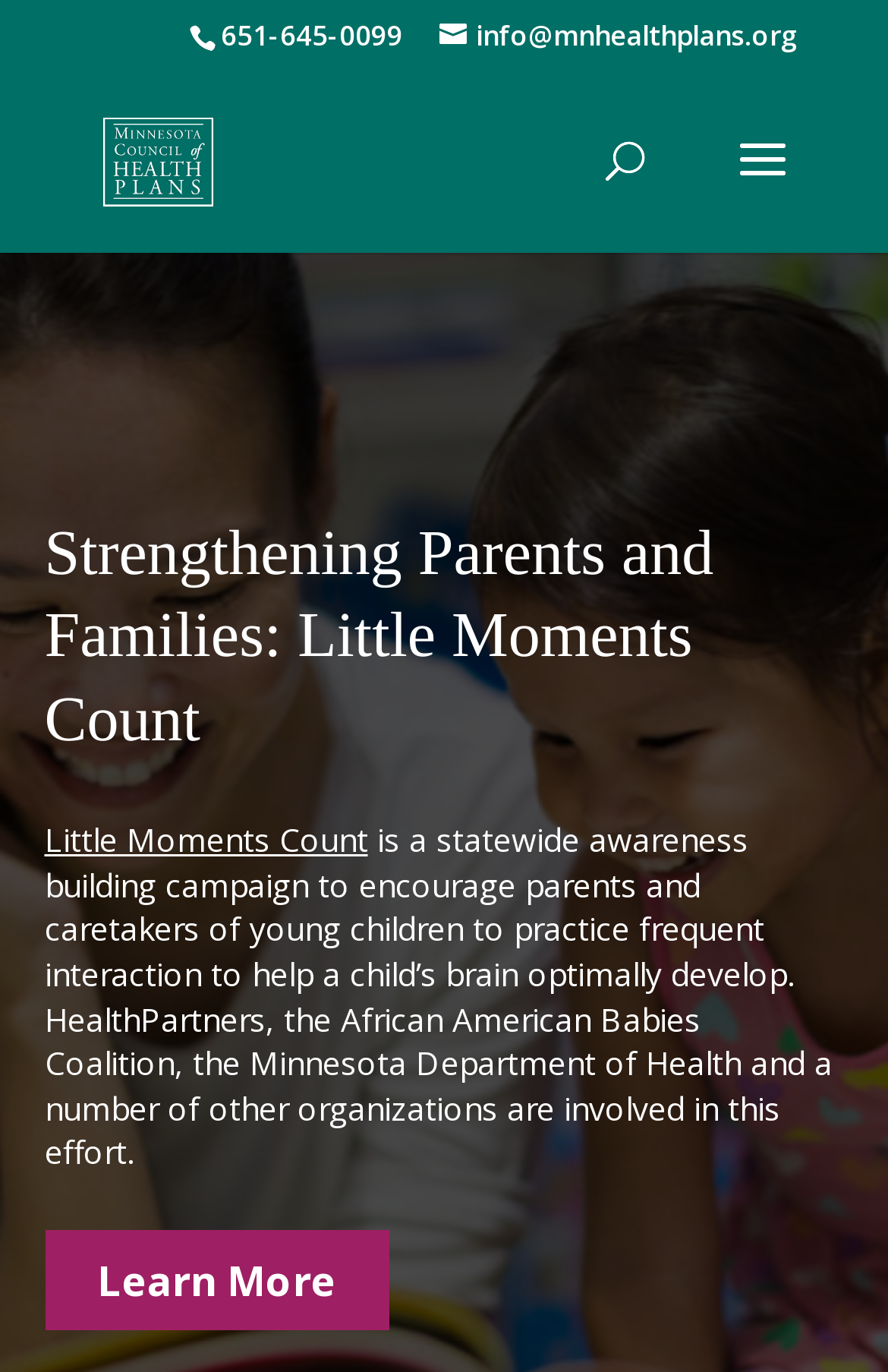Construct a thorough caption encompassing all aspects of the webpage.

The webpage is about the Collaboration Plan of the Minnesota Council of Health Plans, which aims to improve the health of Minnesotans through collaborative projects with the state, local public health agencies, and community partners. 

At the top of the page, there is a phone number "651-645-0099" and an email address "info@mnhealthplans.org" on the right side. Below them, there is a link to the Minnesota Council of Health Plans, accompanied by an image of the organization's logo. 

A search bar is located on the right side, with a search box labeled "Search for:". 

The main content of the page is divided into several sections, each with a heading and a brief description. The first section is titled "Collaboration Plan: Achieving Key Public Health Goals", which introduces the purpose of the collaboration plan. 

Below this section, there are five sections, each highlighting a specific collaborative project. These projects include "Strengthening Parents and Families: Little Moments Count", "Managing and Preventing Chronic Disease: Juniper", "Advancing Social Drivers of Health: Public Health Nurse Program", "Addressing Disparities in Tobacco Use: Lung Mind Alliance", and "Promoting Maternal Wellness: Healthy Pregnancy Program". Each project has a brief description and a "Learn More" link. 

The projects are arranged vertically, with each section positioned below the previous one. The "Learn More" links are aligned to the left side of the page, while the project descriptions are indented to the right.